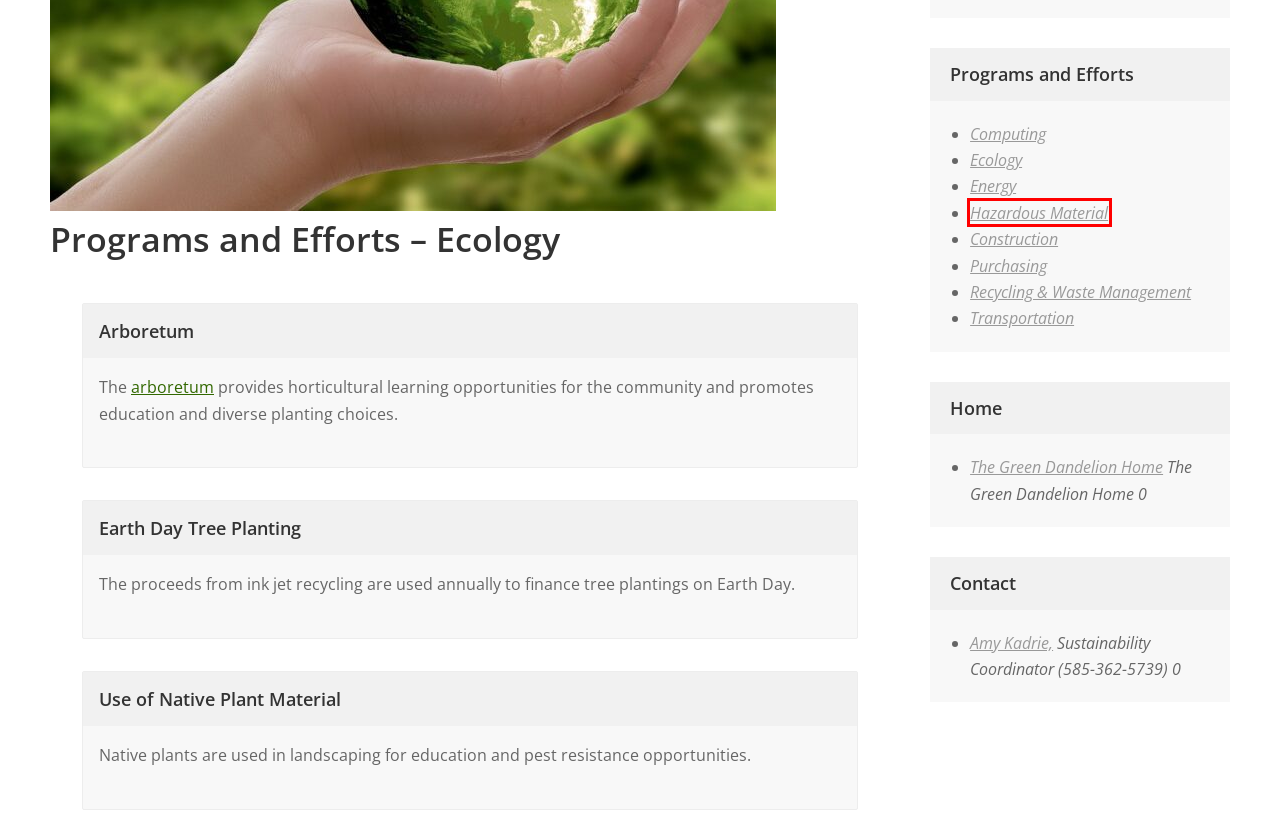Given a webpage screenshot with a UI element marked by a red bounding box, choose the description that best corresponds to the new webpage that will appear after clicking the element. The candidates are:
A. Programs and Efforts – Energy – The Green Dandelion
B. Home - Sustainability - University of Rochester
C. Programs and Efforts – Recycling & Waste Management – The Green Dandelion
D. Sustainability Tip of the Week  – The Green Dandelion
E. Programs and Efforts – Purchasing – The Green Dandelion
F. Programs and Efforts – Construction – The Green Dandelion
G. Programs and Efforts – Hazardous Material – The Green Dandelion
H. UF&S::SO:Grounds

G